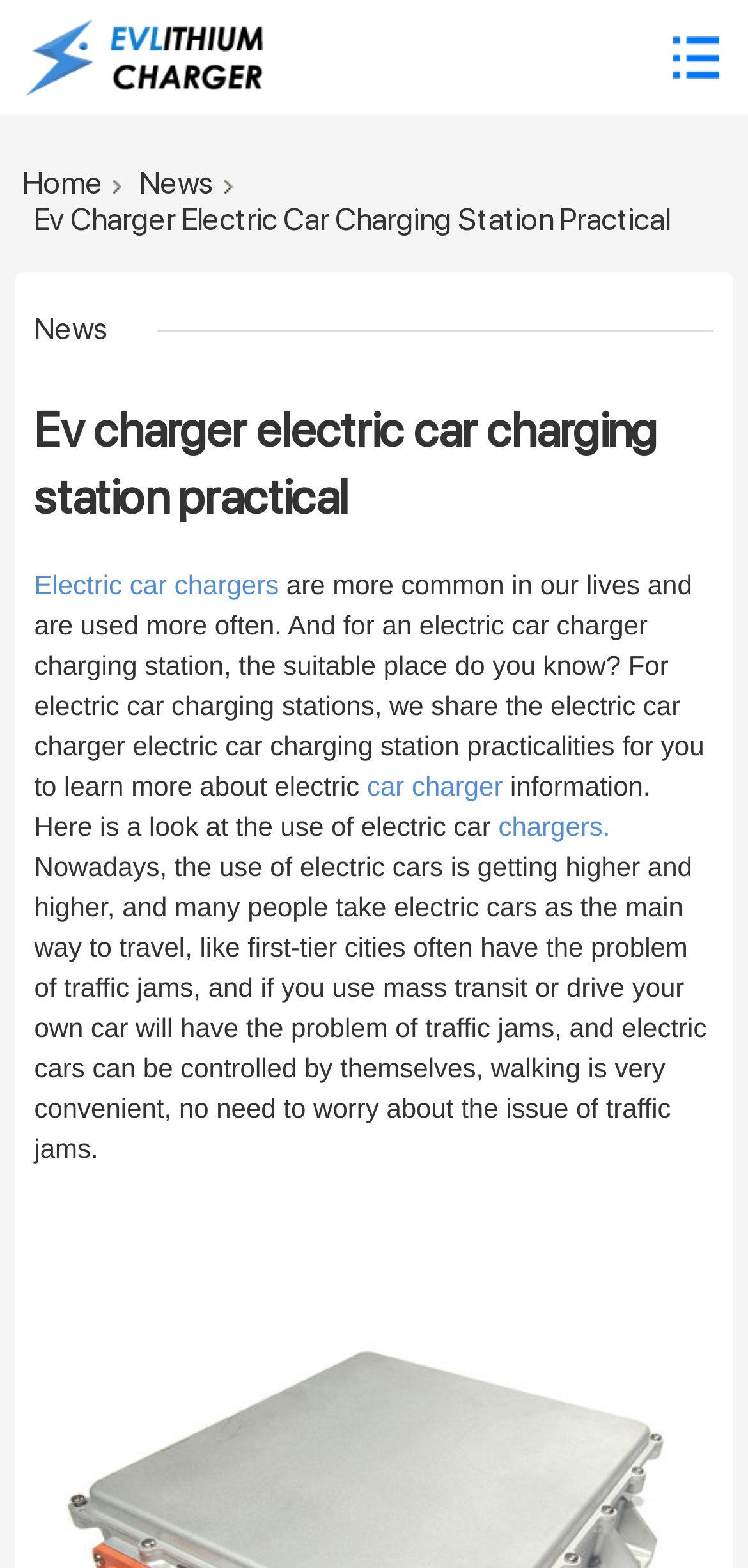What is the benefit of electric cars?
Please analyze the image and answer the question with as much detail as possible.

According to the webpage, electric cars are convenient, as they can be controlled by themselves and do not require worrying about traffic jams.